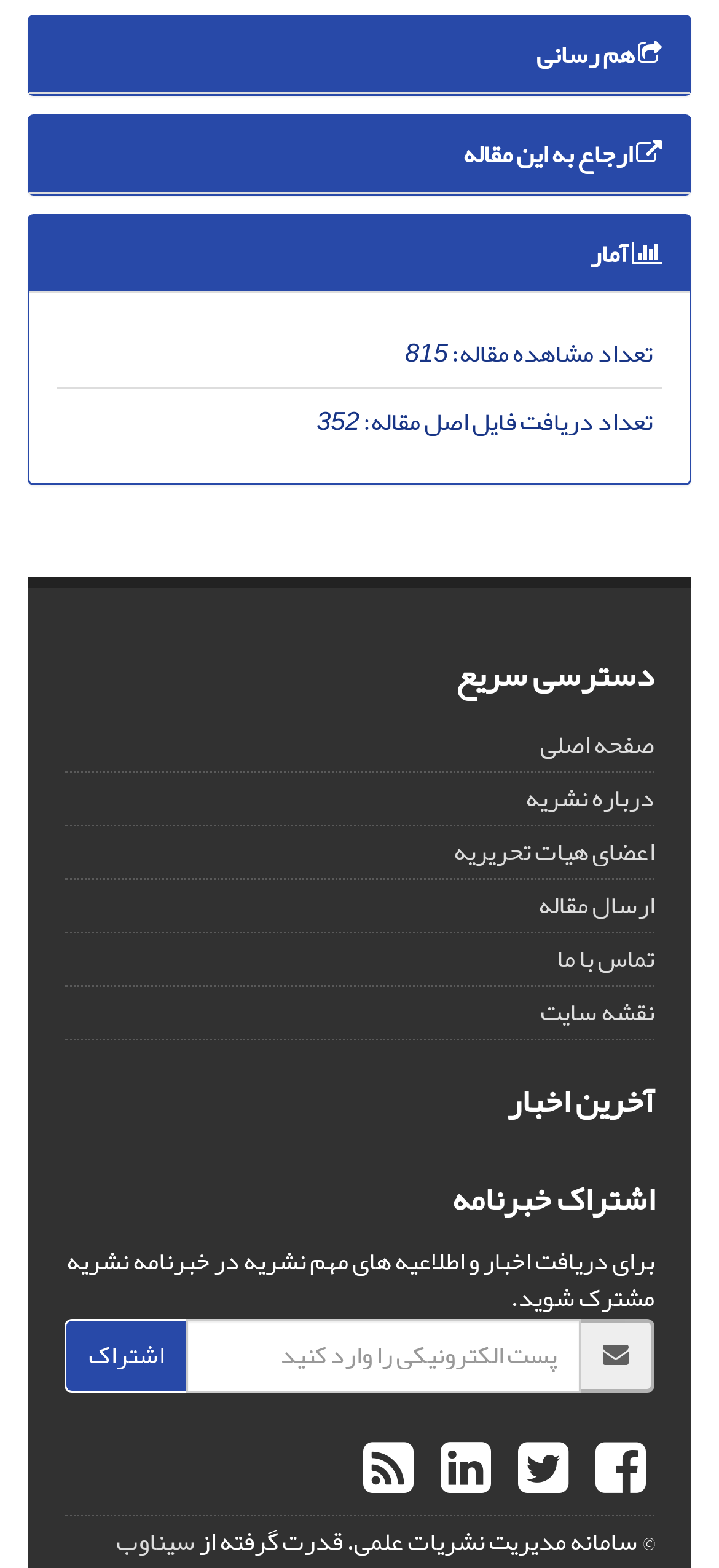Kindly respond to the following question with a single word or a brief phrase: 
What is the number of views of the article?

815